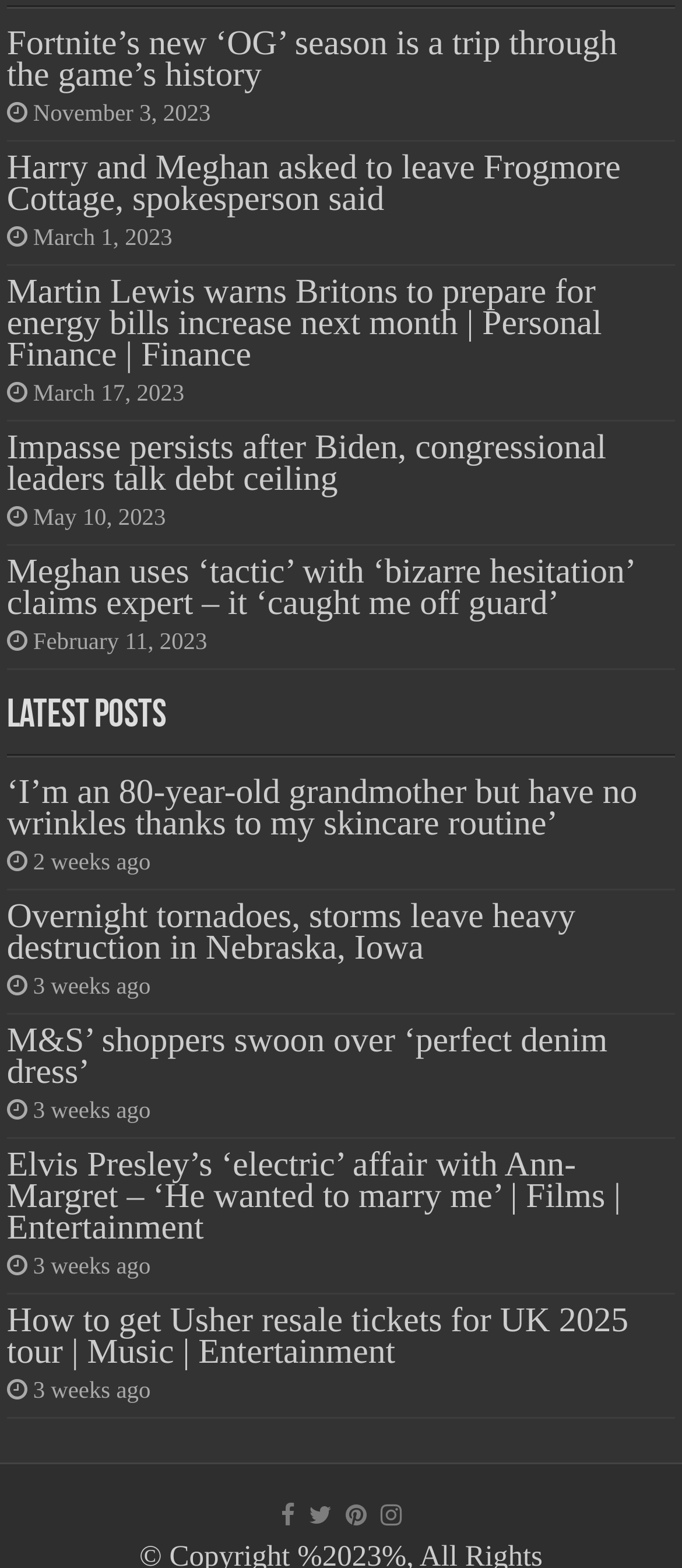Please identify the bounding box coordinates of the clickable area that will allow you to execute the instruction: "View the article about Harry and Meghan".

[0.01, 0.094, 0.91, 0.139]